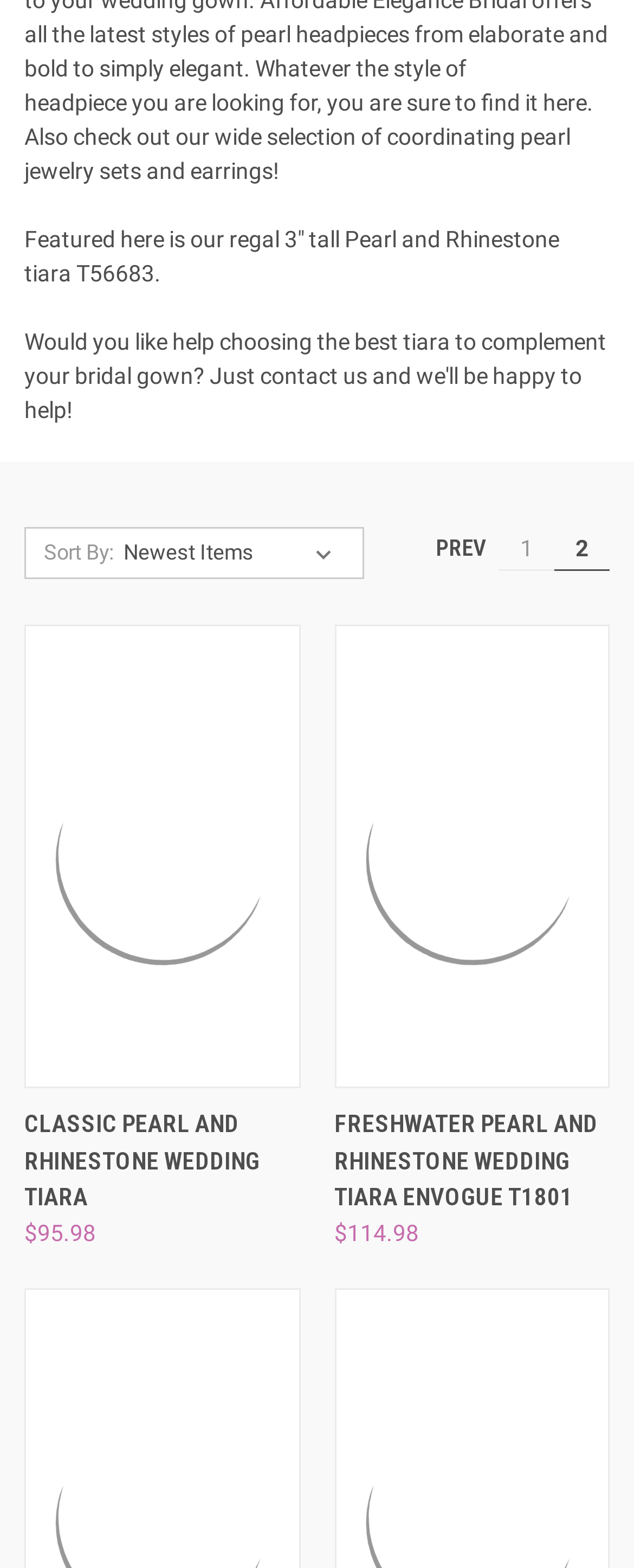What is the price of the Classic Pearl and Rhinestone Wedding Tiara? Examine the screenshot and reply using just one word or a brief phrase.

$95.98